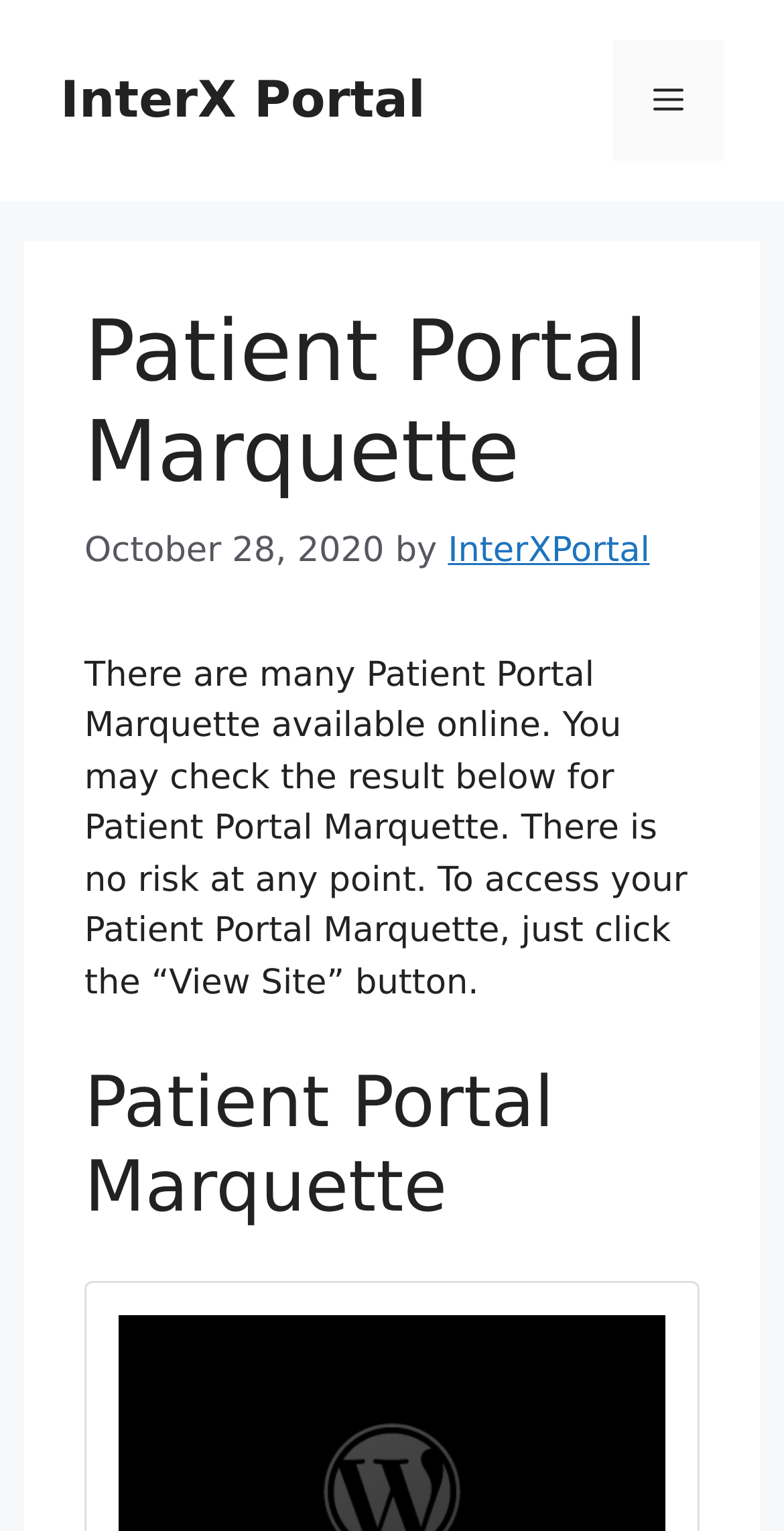Respond with a single word or phrase to the following question:
What is the current date?

October 28, 2020